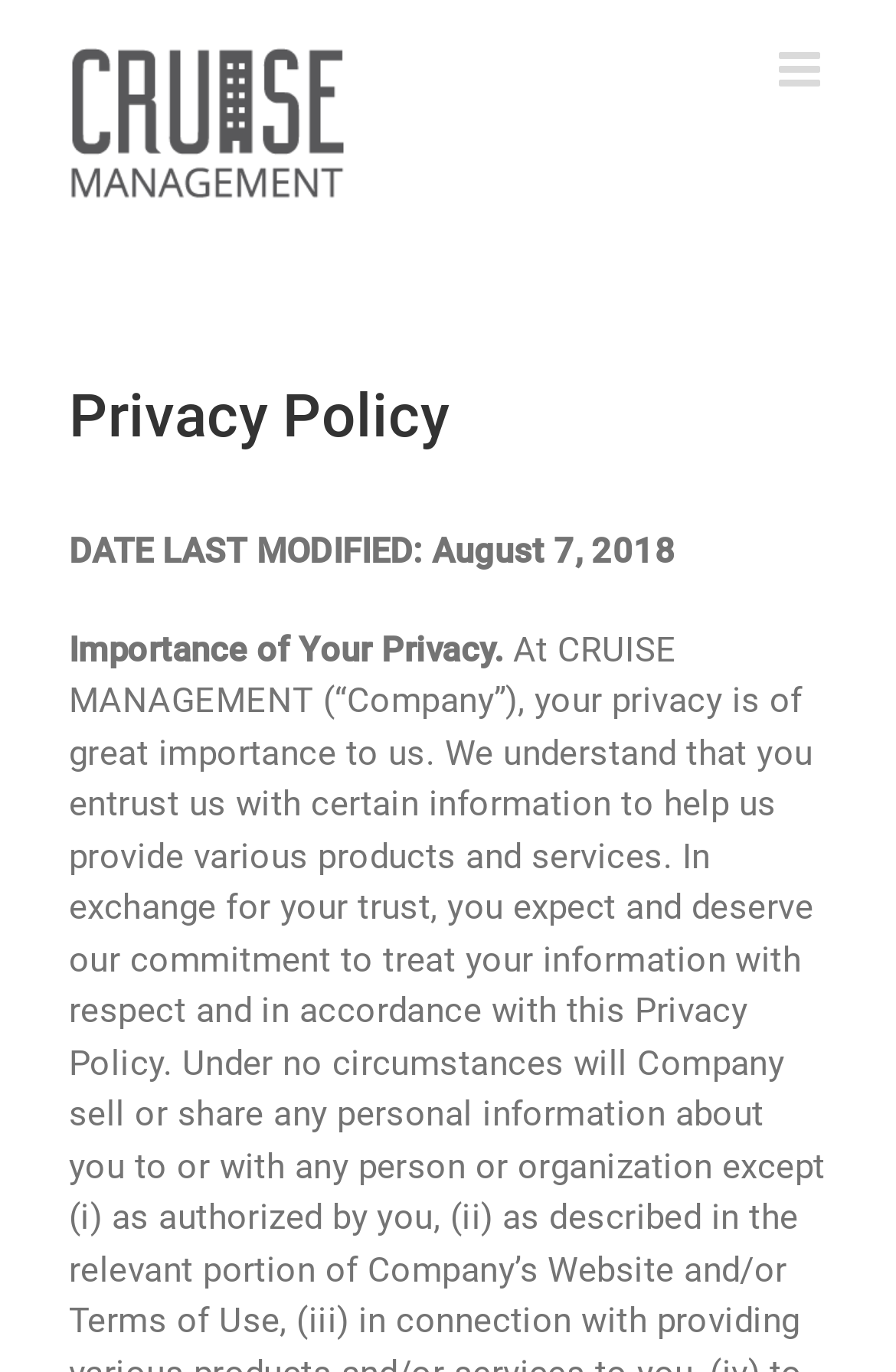Provide a brief response in the form of a single word or phrase:
What is the logo of the company?

Cruise Management Logo